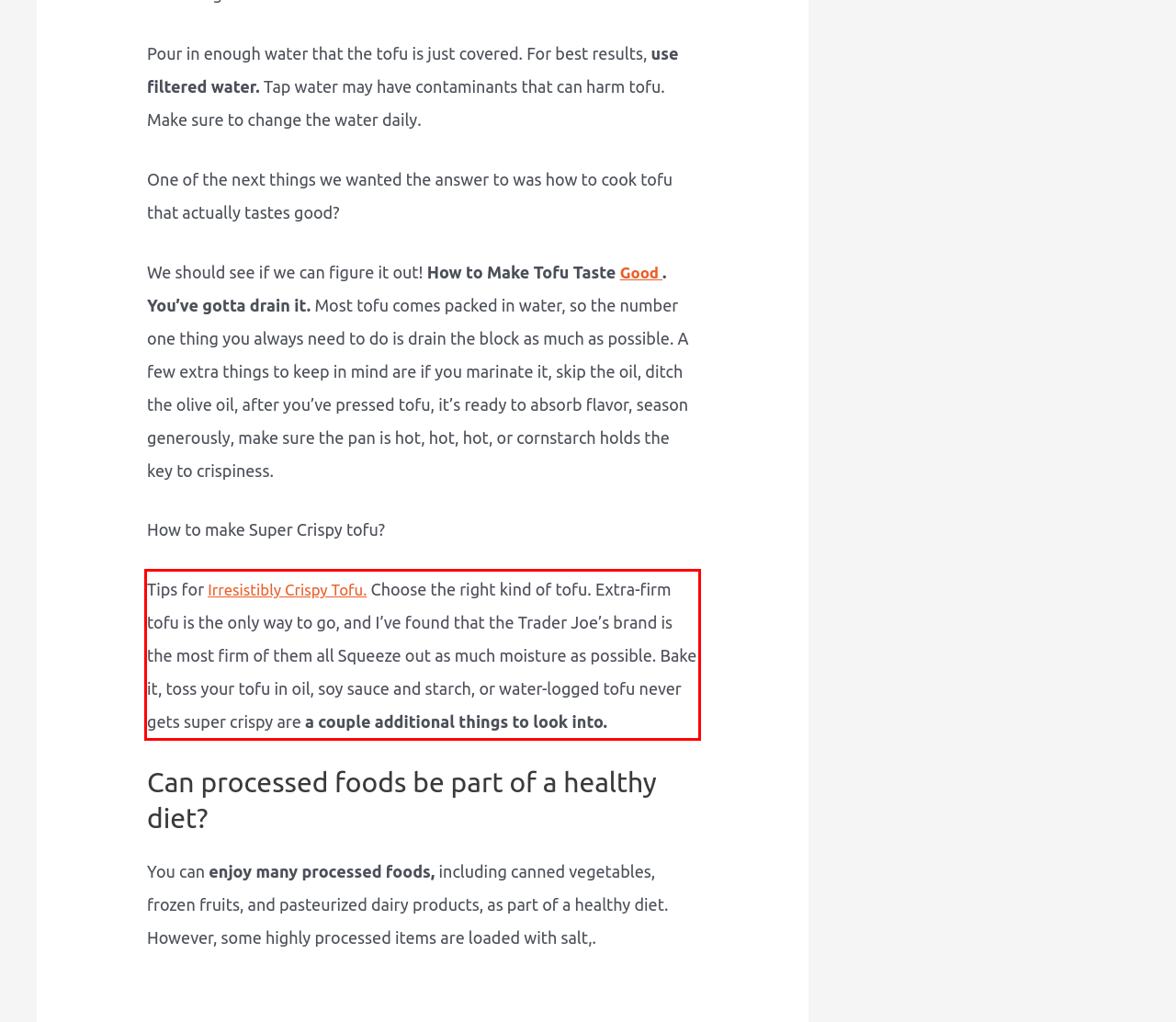From the given screenshot of a webpage, identify the red bounding box and extract the text content within it.

Tips for Irresistibly Crispy Tofu. Choose the right kind of tofu. Extra-firm tofu is the only way to go, and I’ve found that the Trader Joe’s brand is the most firm of them all Squeeze out as much moisture as possible. Bake it, toss your tofu in oil, soy sauce and starch, or water-logged tofu never gets super crispy are a couple additional things to look into.